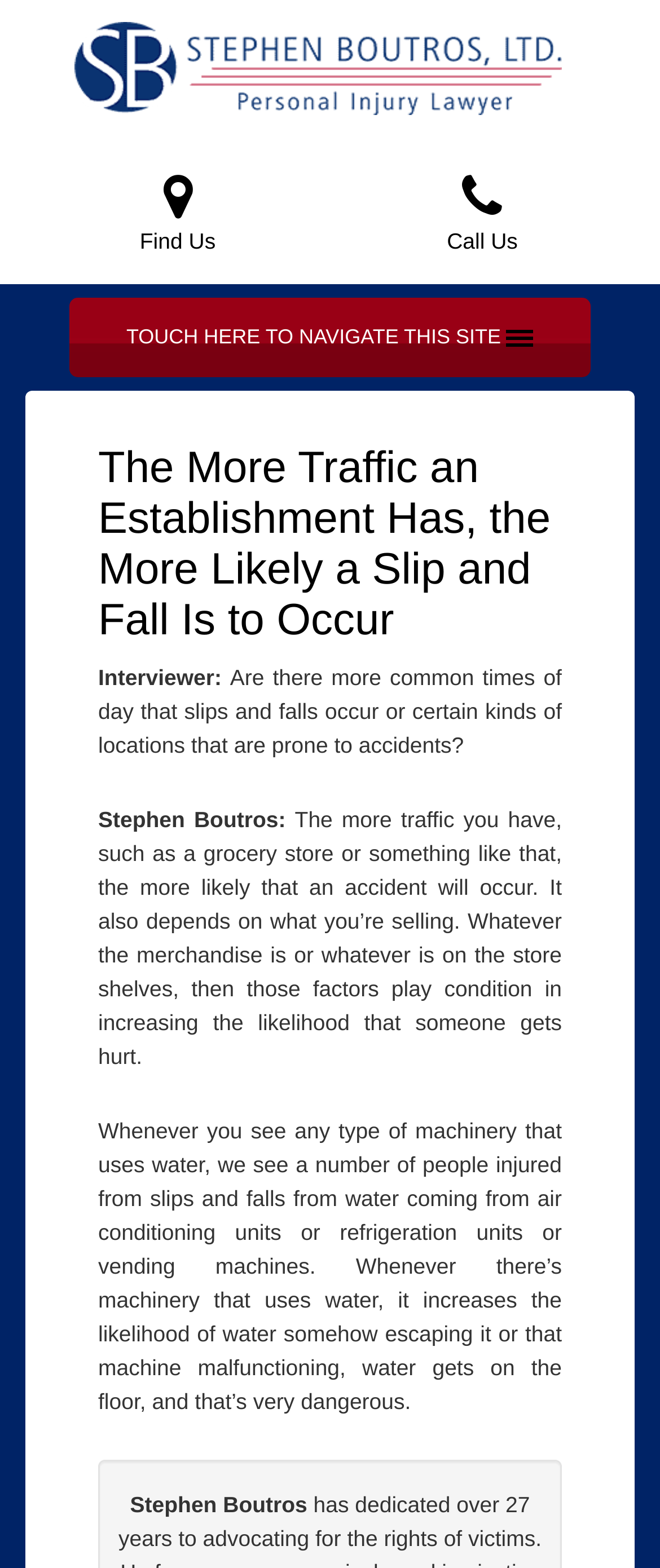Find the coordinates for the bounding box of the element with this description: "alt="logo"".

[0.113, 0.034, 0.852, 0.051]